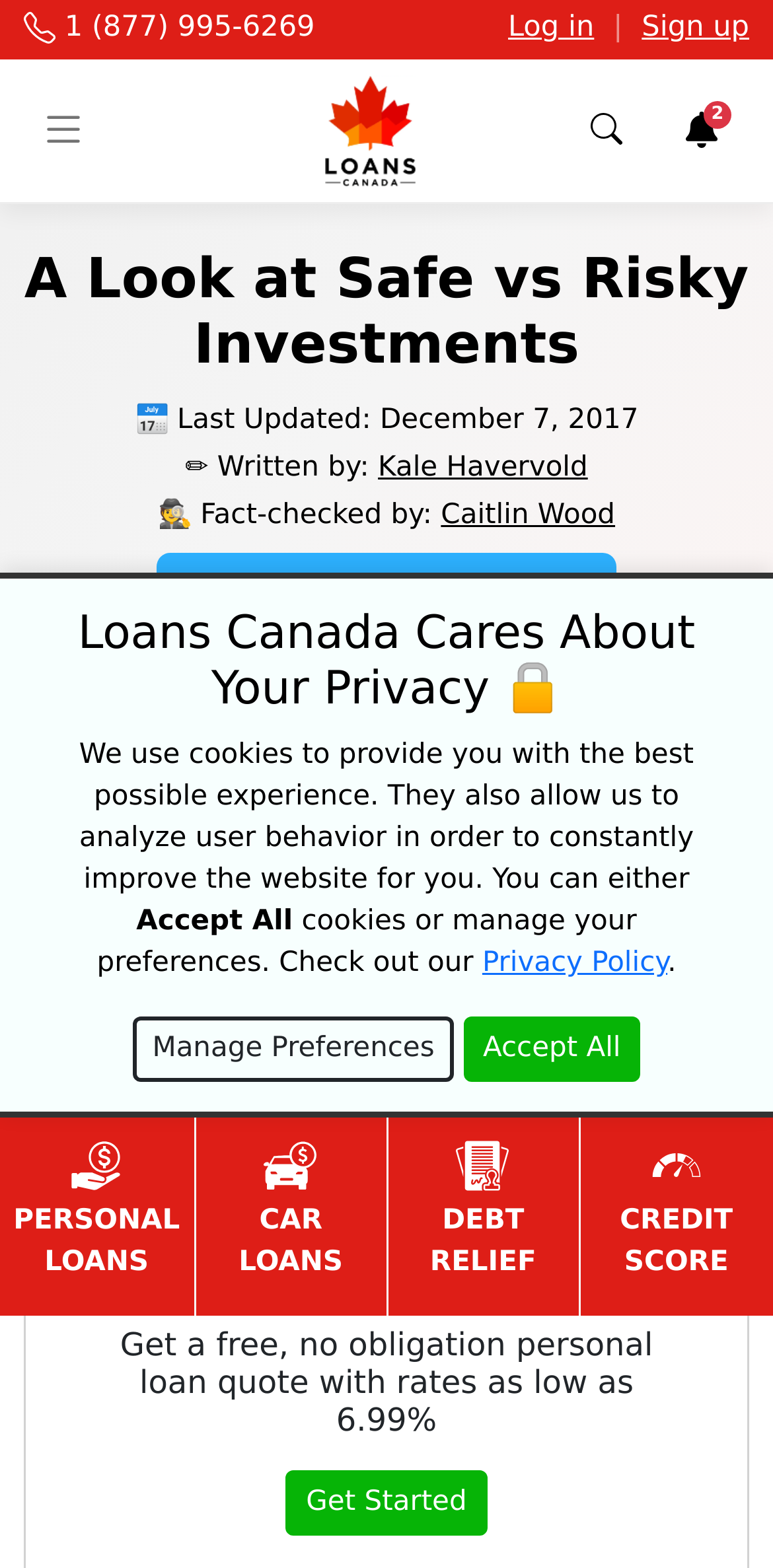Who wrote the article?
Based on the visual, give a brief answer using one word or a short phrase.

Kale Havervold